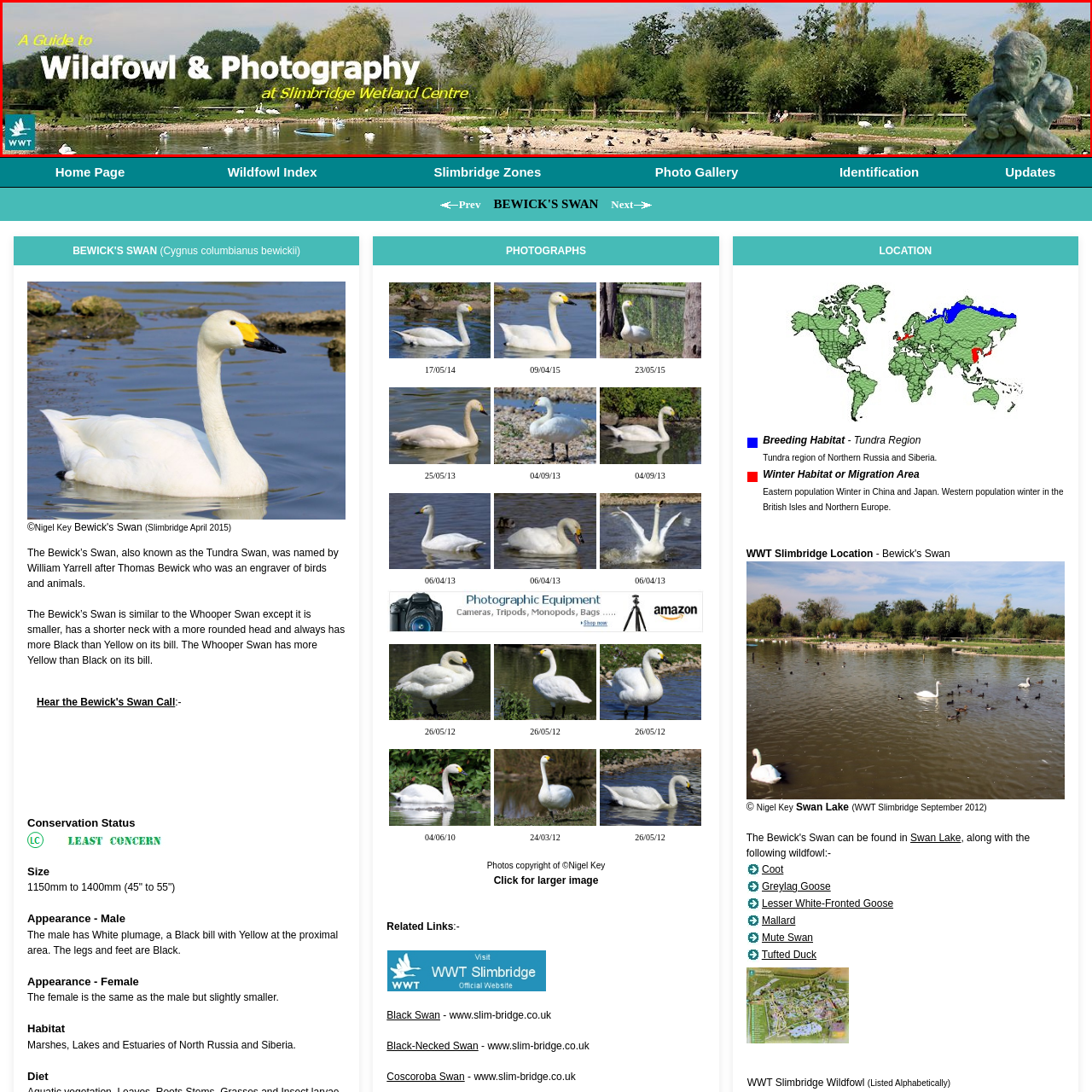What artistic element is included in the composition?
Please review the image inside the red bounding box and answer using a single word or phrase.

A statue